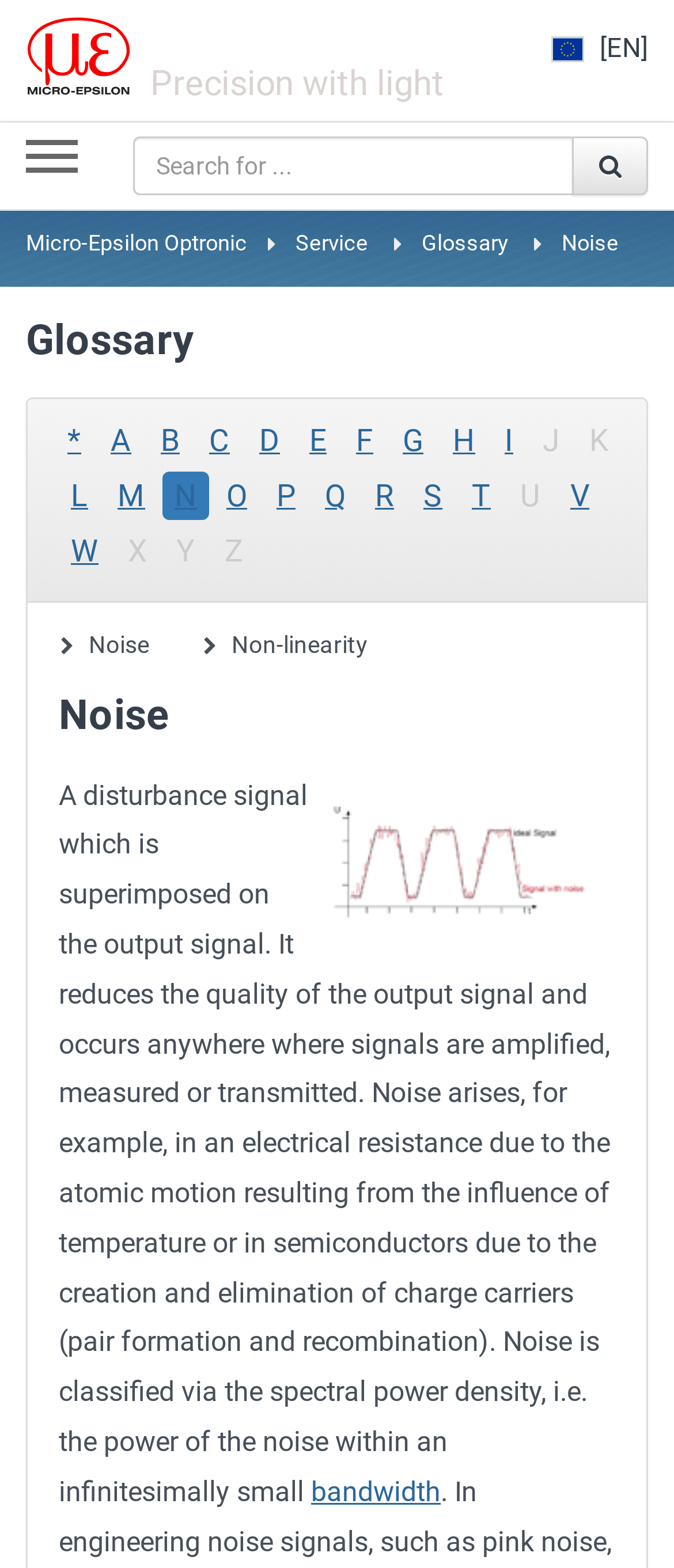Return the bounding box coordinates of the UI element that corresponds to this description: "Q". The coordinates must be given as four float numbers in the range of 0 and 1, [left, top, right, bottom].

[0.464, 0.3, 0.531, 0.332]